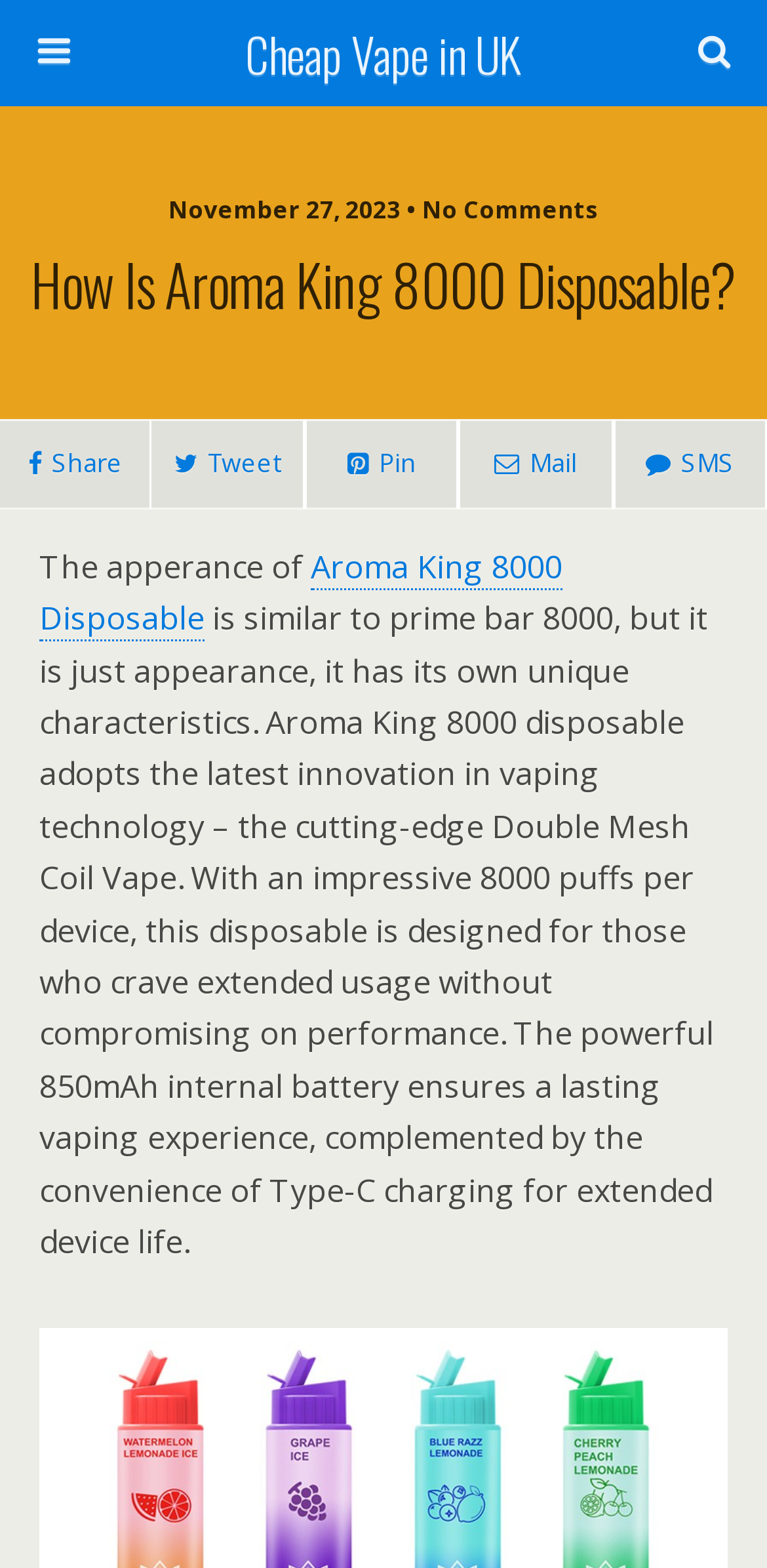Create an in-depth description of the webpage, covering main sections.

The webpage is about the Aroma King 8000 Disposable vape product. At the top, there is a link to "Cheap Vape in UK" on the right side, and a search bar with a "Search" button on the left side. Below the search bar, there is a date and comment count indicator, showing "November 27, 2023 • No Comments". 

The main title "How Is Aroma King 8000 Disposable?" is centered on the page, followed by a row of social media sharing links, including Share, Tweet, Pin, and Mail icons. 

Below the title, there is a paragraph of text that describes the Aroma King 8000 Disposable vape product. The text explains that the product has a similar appearance to the prime bar 8000 but has its own unique characteristics. It highlights the product's features, including the Double Mesh Coil Vape technology, 8000 puffs per device, and an 850mAh internal battery with Type-C charging.